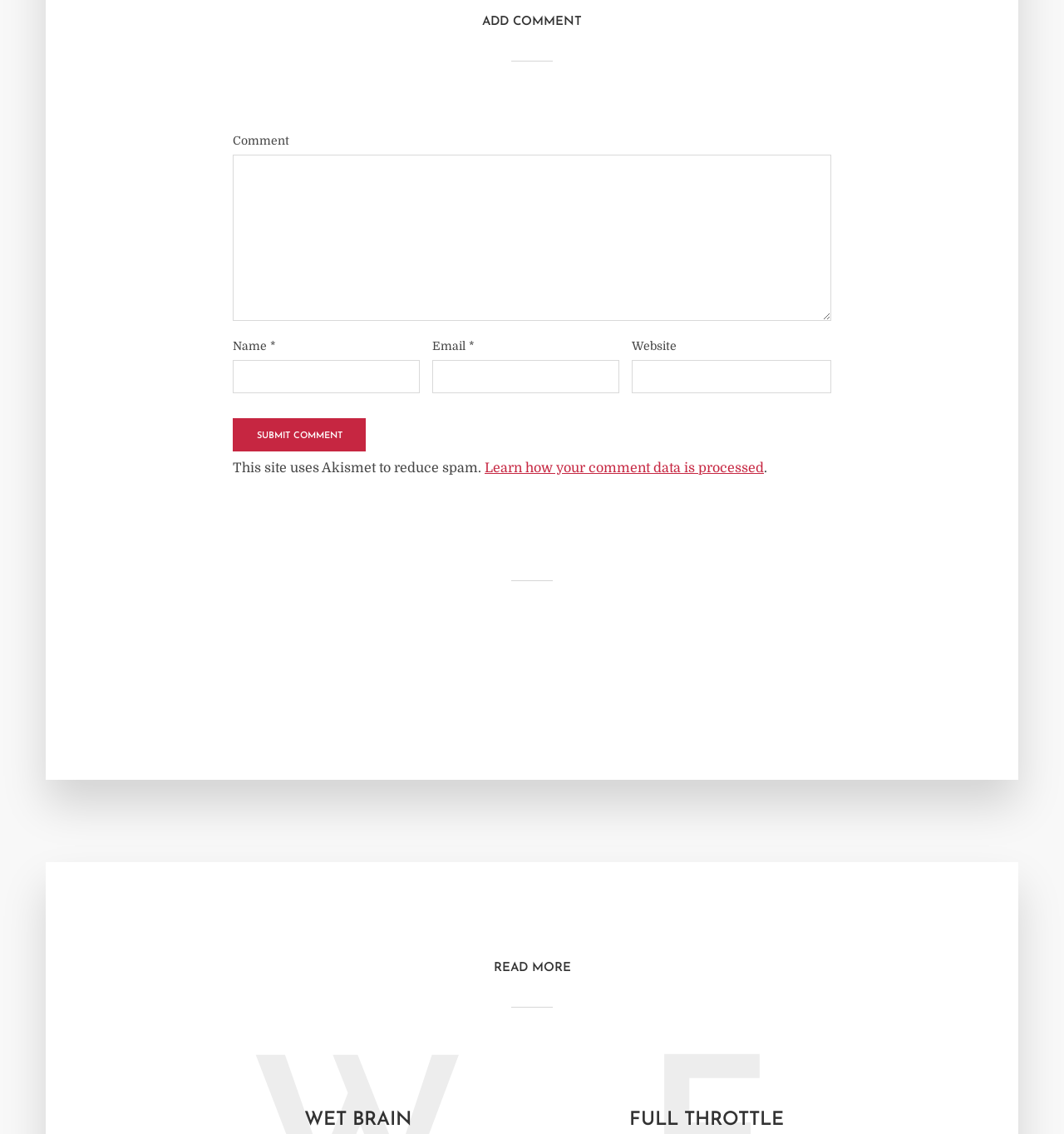Please locate the bounding box coordinates of the element that should be clicked to achieve the given instruction: "Click on the link to learn how your comment data is processed".

[0.455, 0.406, 0.718, 0.419]